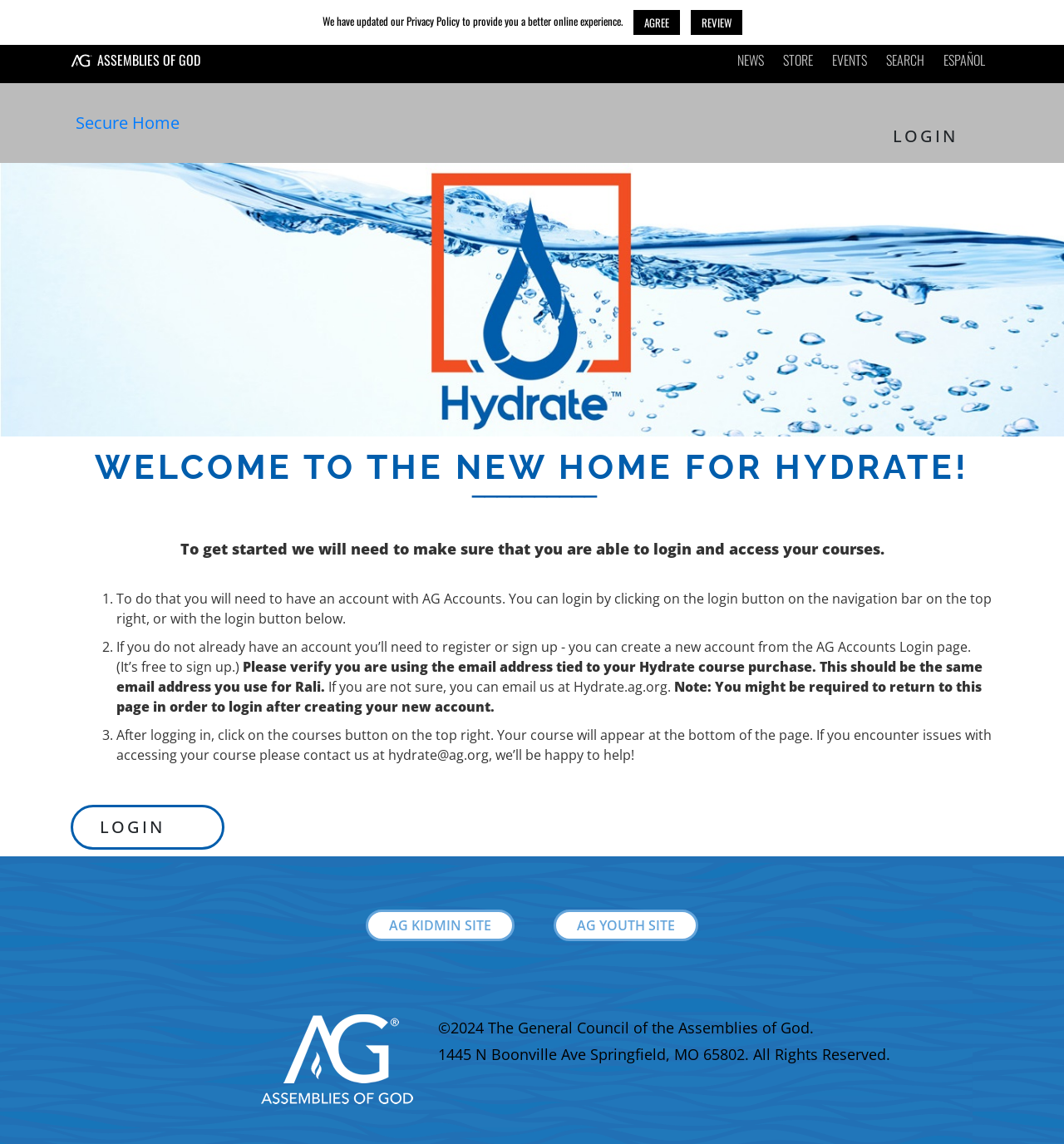Identify the bounding box coordinates for the element that needs to be clicked to fulfill this instruction: "Click the REVIEW link". Provide the coordinates in the format of four float numbers between 0 and 1: [left, top, right, bottom].

[0.649, 0.009, 0.697, 0.031]